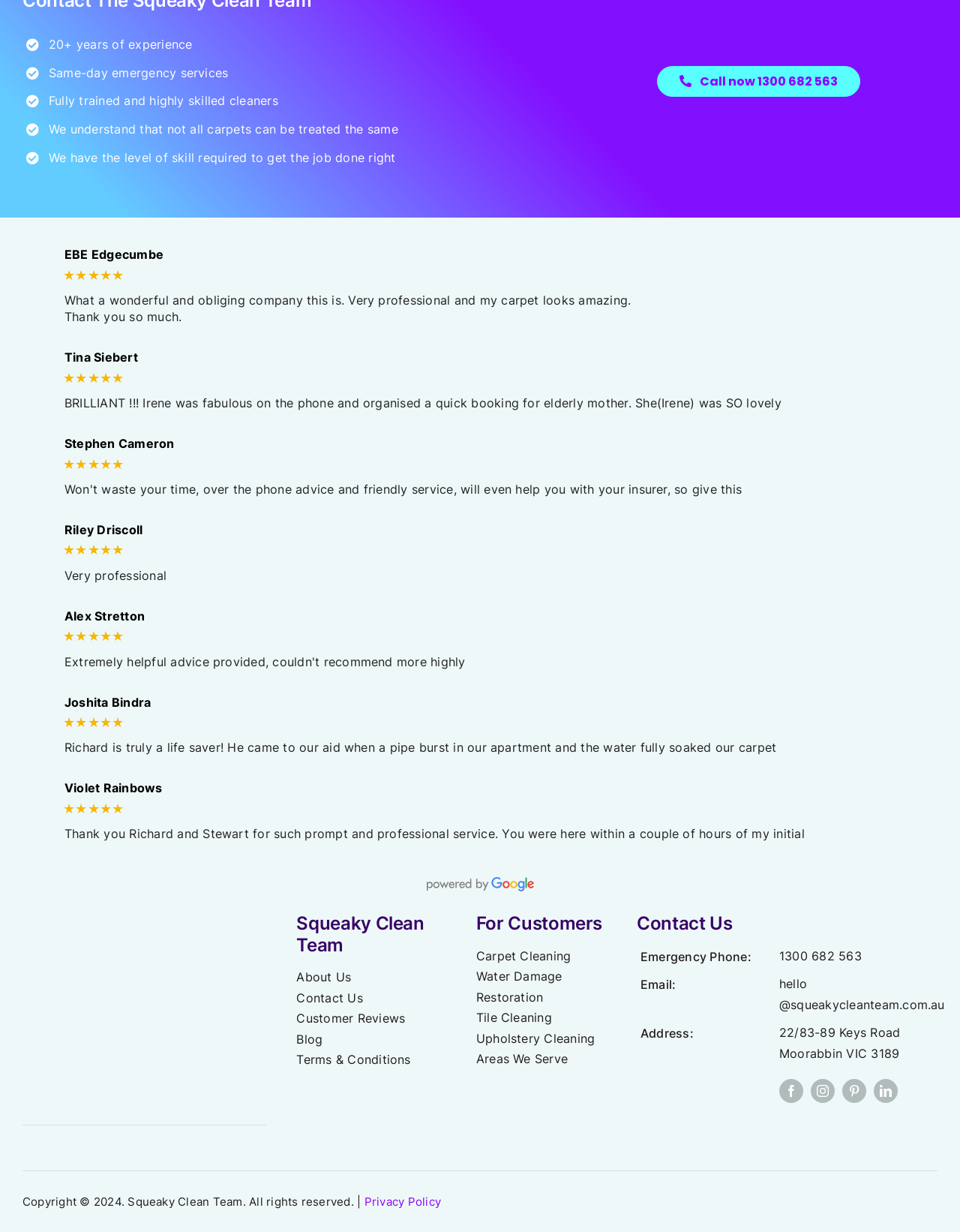Find the bounding box coordinates for the element that must be clicked to complete the instruction: "Contact the team". The coordinates should be four float numbers between 0 and 1, indicated as [left, top, right, bottom].

[0.663, 0.74, 0.763, 0.758]